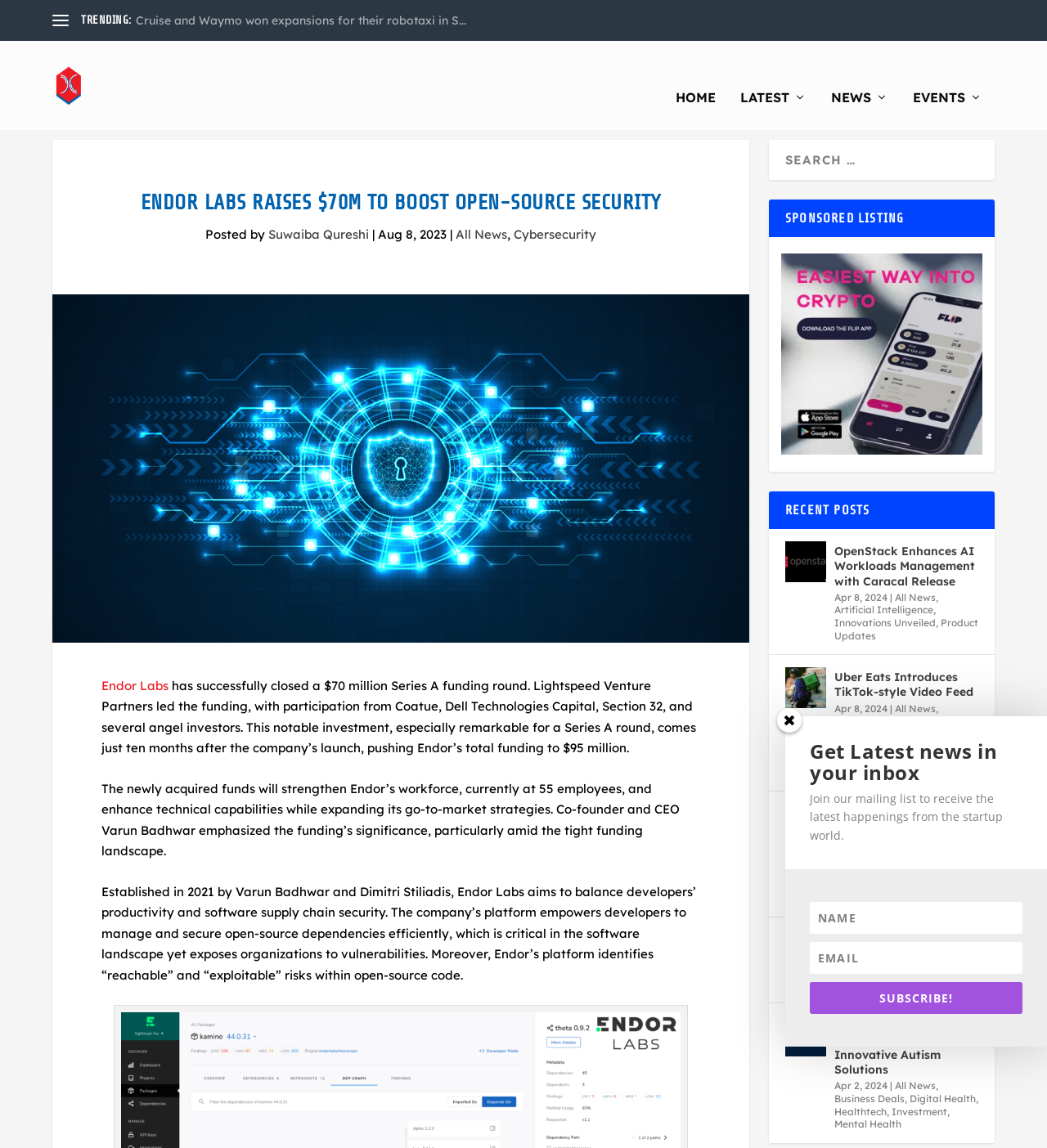Extract the main headline from the webpage and generate its text.

ENDOR LABS RAISES $70M TO BOOST OPEN-SOURCE SECURITY